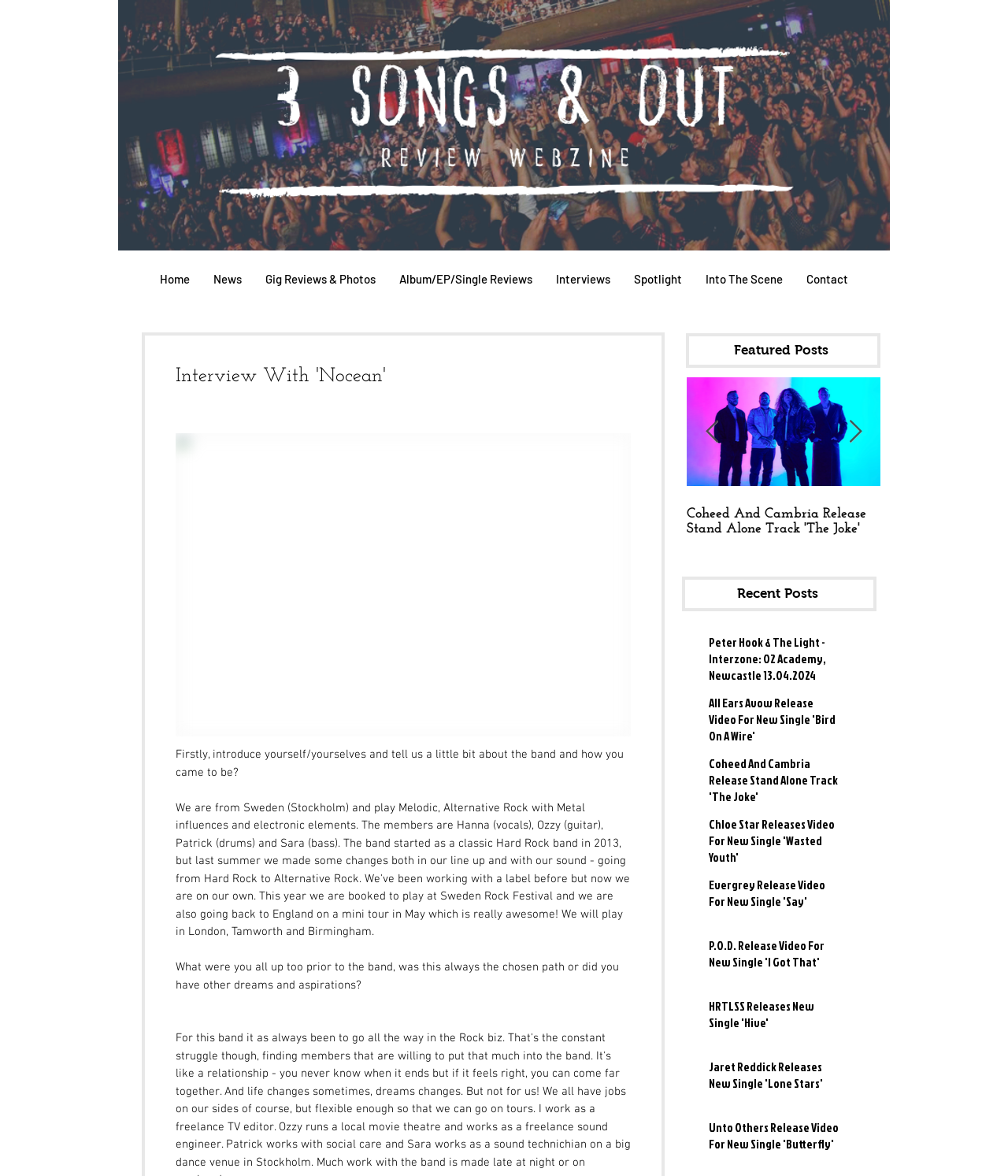Identify the bounding box coordinates for the UI element mentioned here: "[ date ]". Provide the coordinates as four float values between 0 and 1, i.e., [left, top, right, bottom].

None